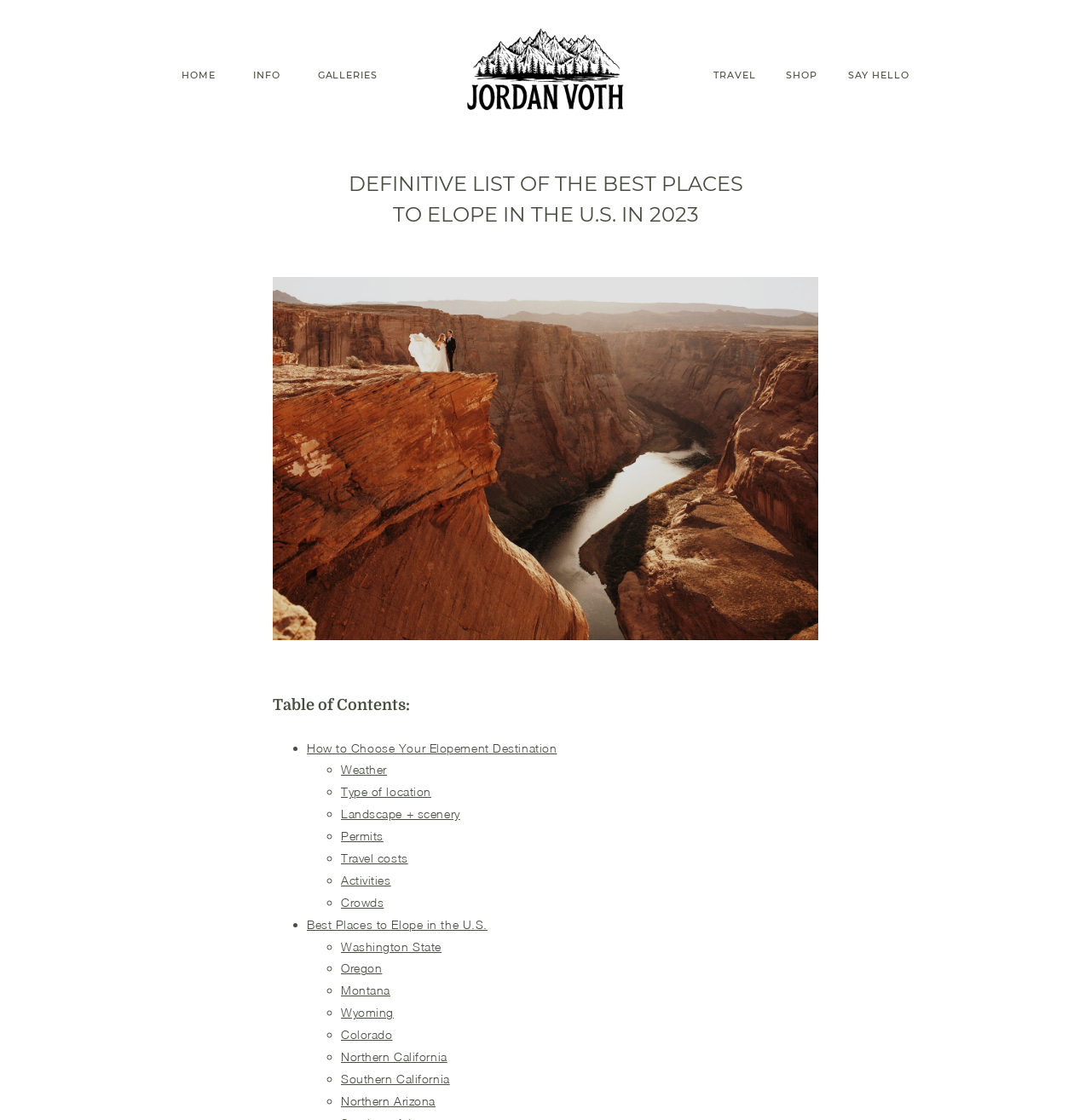Identify the bounding box coordinates of the HTML element based on this description: "Type of location".

[0.312, 0.7, 0.395, 0.713]